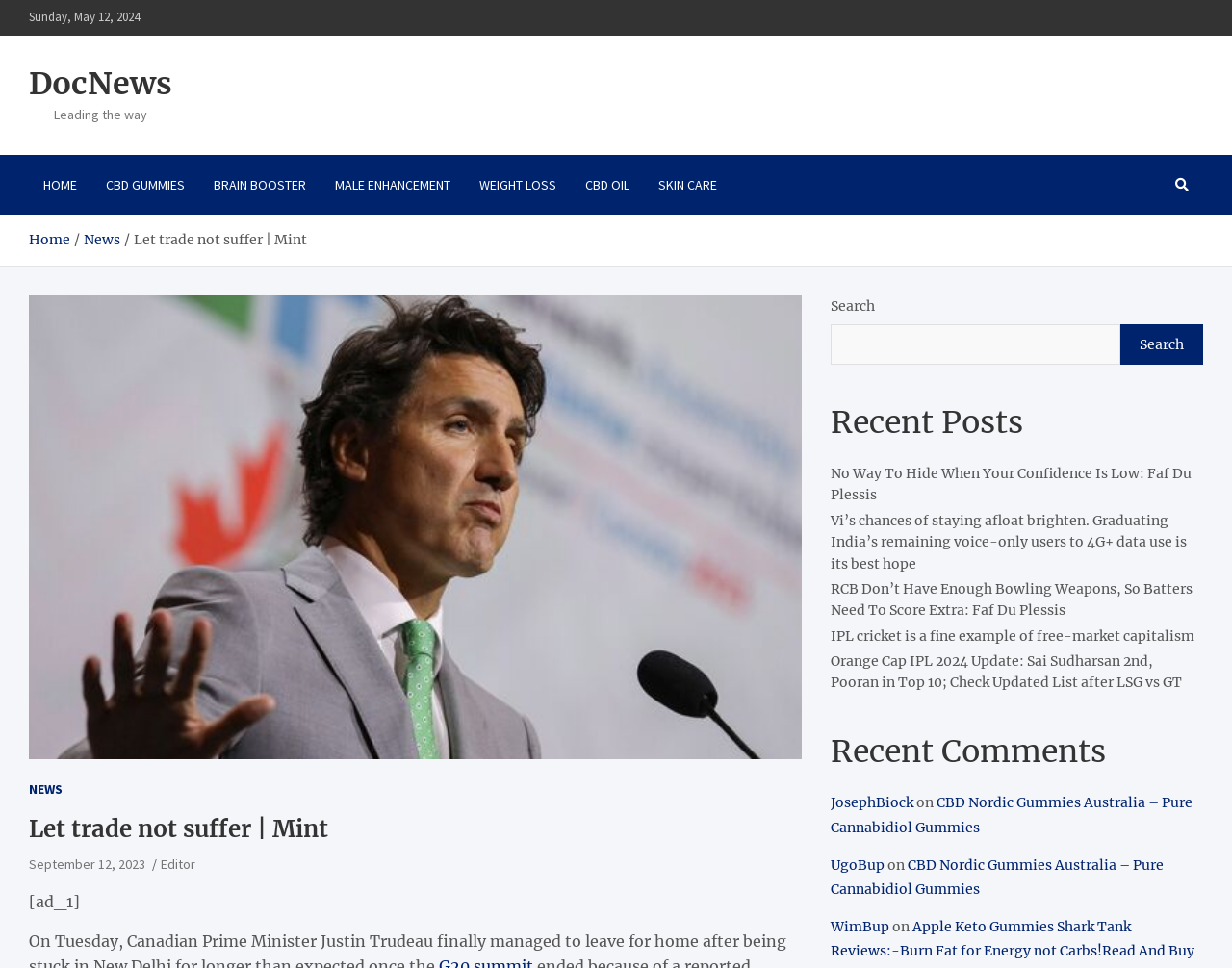Illustrate the webpage's structure and main components comprehensively.

This webpage appears to be a news article page from DocNews. At the top, there is a date "Sunday, May 12, 2024" and a heading "DocNews" with a link to the DocNews homepage. Below that, there is a tagline "Leading the way". 

To the right of the date and heading, there is a navigation menu with links to various sections, including "HOME", "CBD GUMMIES", "BRAIN BOOSTER", "MALE ENHANCEMENT", "WEIGHT LOSS", "CBD OIL", and "SKIN CARE". 

On the left side of the page, there is a breadcrumbs navigation section with links to "Home", "News", and the current article "Let trade not suffer | Mint". Below that, there is a large image of Canadian Prime Minister Justin Trudeau.

The main content of the page is an article with a heading "Let trade not suffer | Mint" and a subheading "NEWS". The article has a publication date "September 12, 2023" and an editor's name. 

On the right side of the page, there is a search bar with a search button. Below that, there is a section titled "Recent Posts" with links to several news articles. Further down, there is a section titled "Recent Comments" with a list of comments from users.

At the bottom of the page, there is a footer section with links to various articles and comments from users.